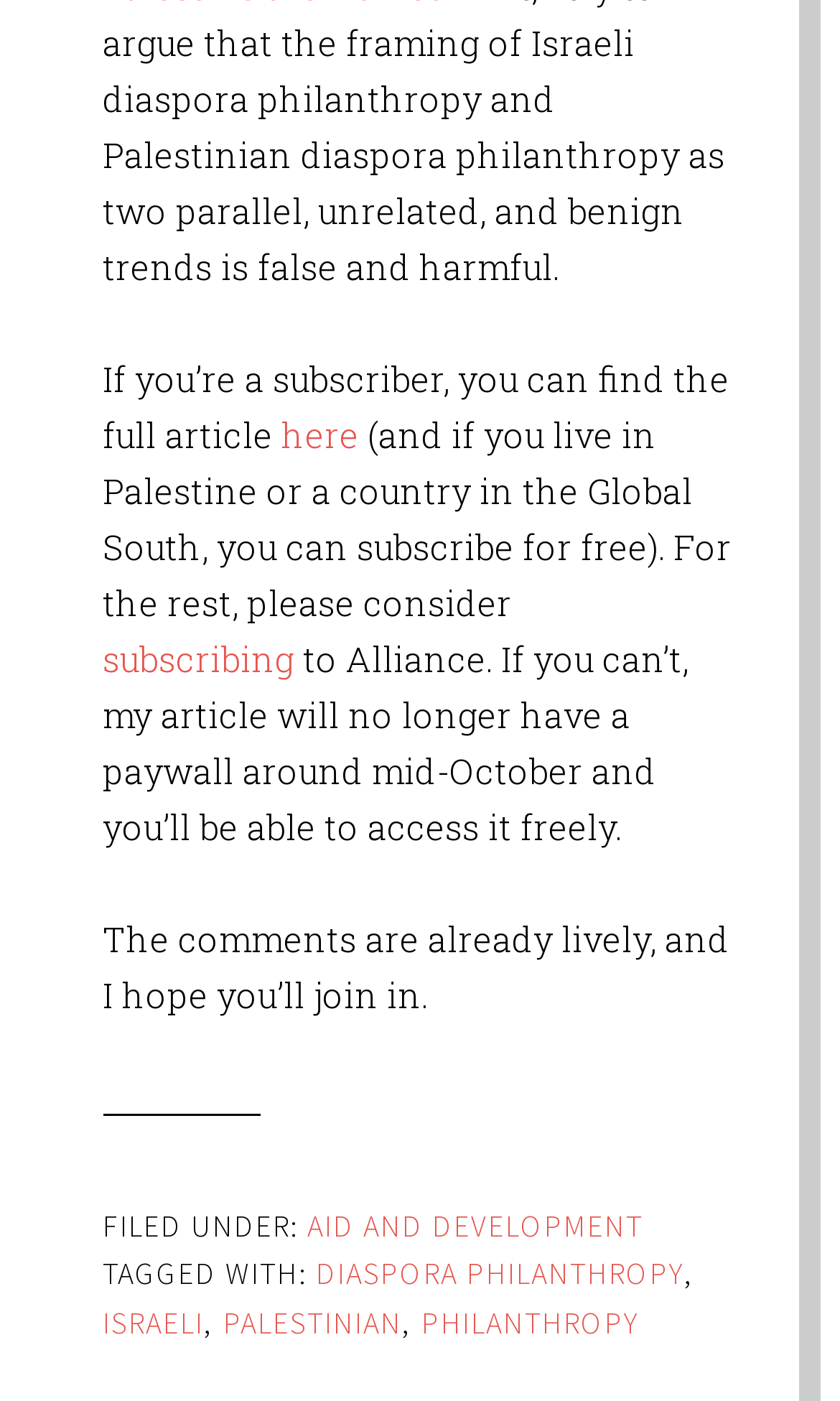Using the description "subscribing", locate and provide the bounding box of the UI element.

[0.122, 0.453, 0.35, 0.485]